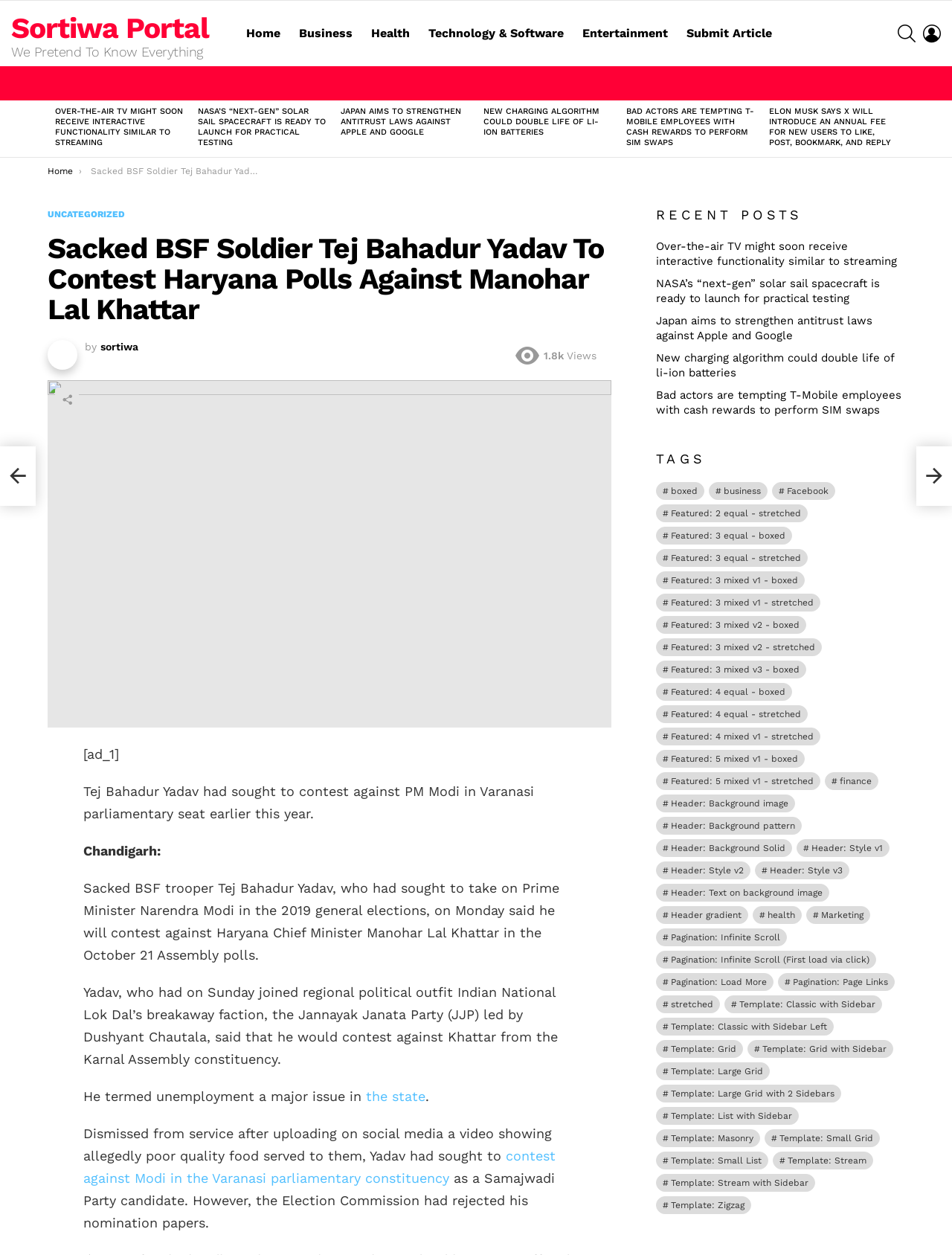What is the name of the party that Tej Bahadur Yadav has joined?
Using the image provided, answer with just one word or phrase.

Jannayak Janata Party (JJP)